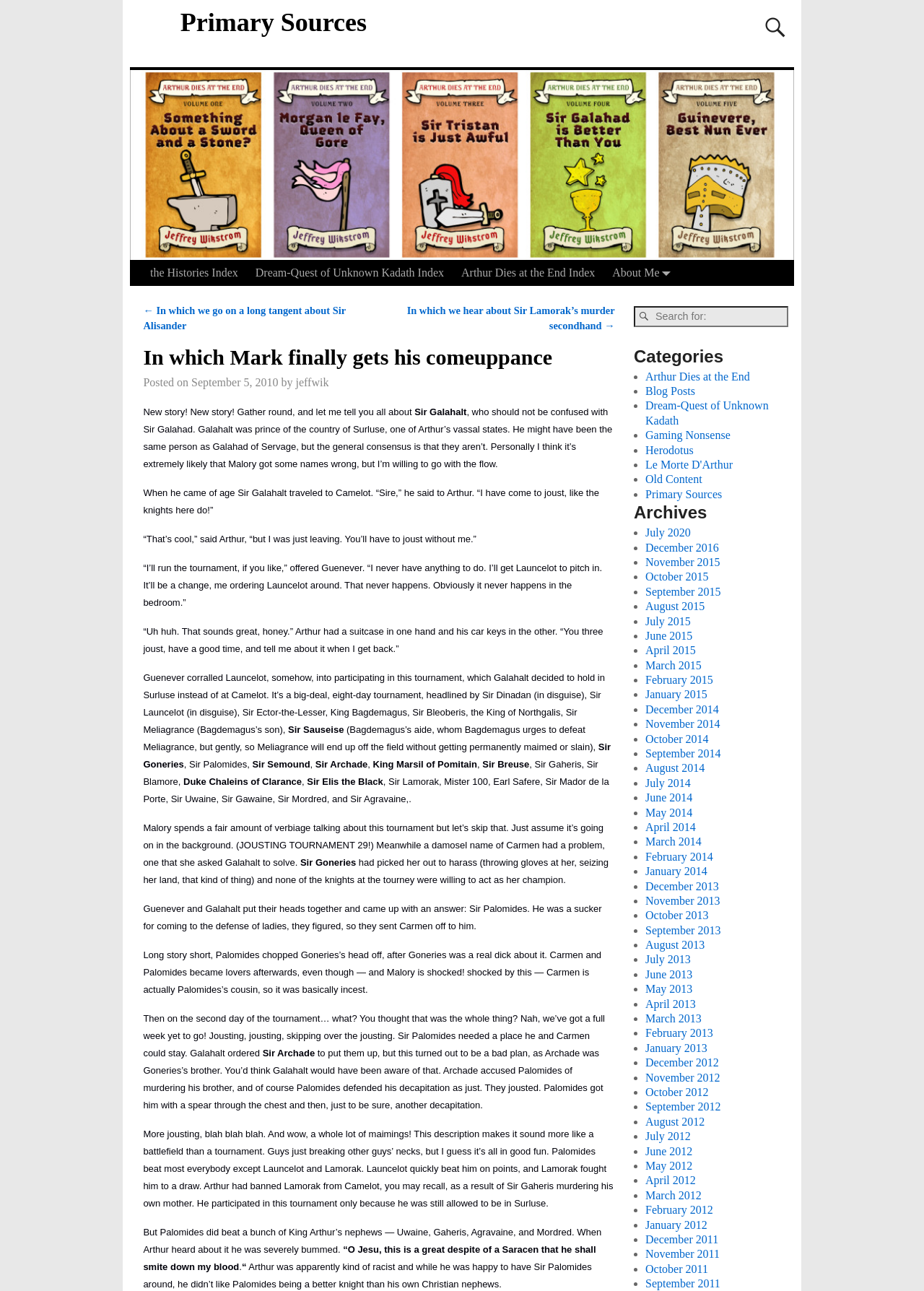Please identify the bounding box coordinates of the clickable region that I should interact with to perform the following instruction: "Search for something". The coordinates should be expressed as four float numbers between 0 and 1, i.e., [left, top, right, bottom].

[0.823, 0.008, 0.852, 0.034]